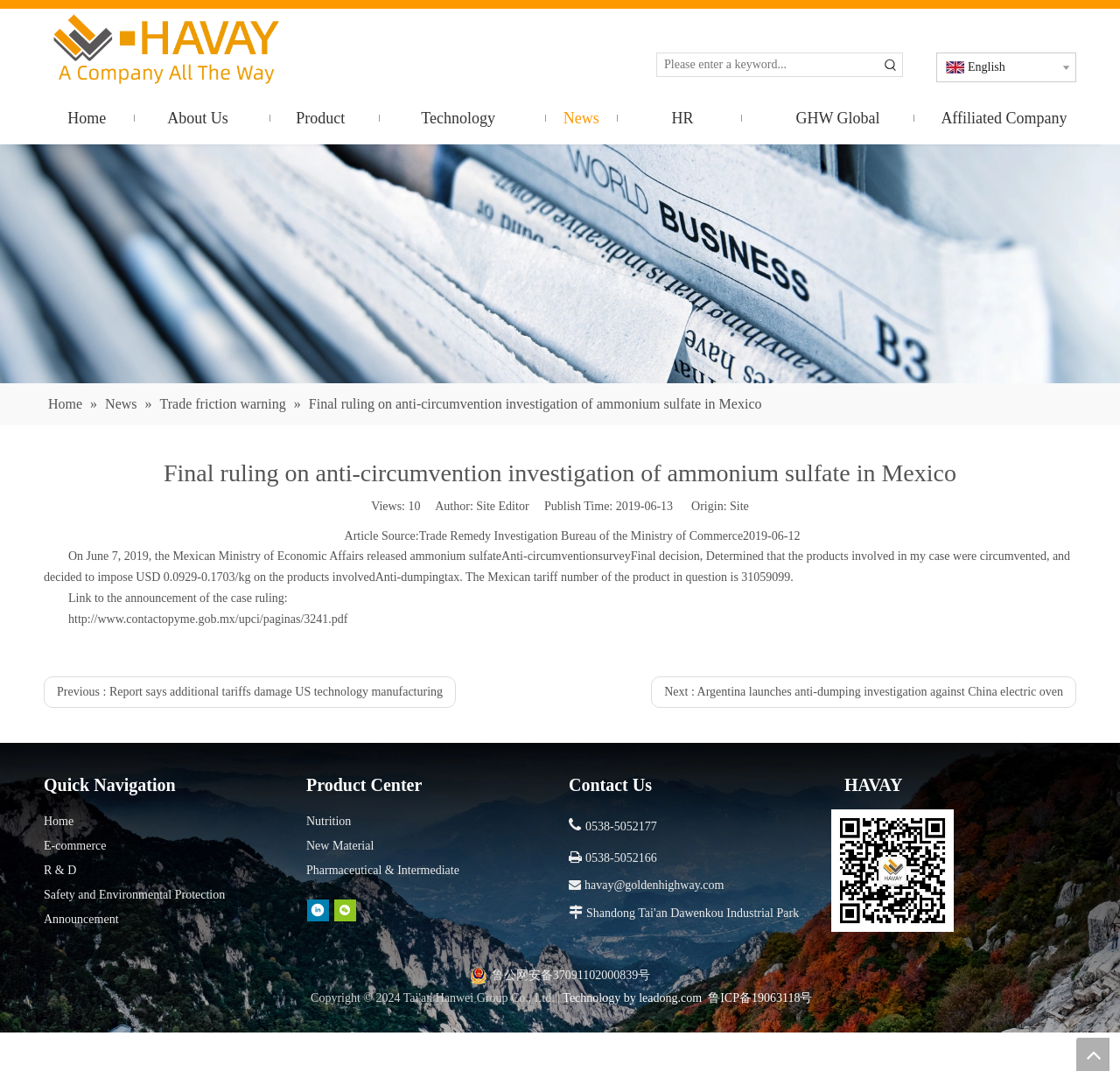Describe the webpage in detail, including text, images, and layout.

This webpage appears to be a news article page from a company called Hanwei, with a focus on trade and industry news. At the top left corner, there is a logo of Hanwei in English, accompanied by a search bar with a placeholder text "Please enter a keyword..." and a "Hot Keywords" button. To the right of the logo, there are several links to different sections of the website, including "Home", "About Us", "Product", "Technology", "News", "HR", "GHW Global", and "Affiliated Company".

Below the top navigation bar, there is a large section dedicated to a news article. The article has a heading "Final ruling on anti-circumvention investigation of ammonium sulfate in Mexico" and is accompanied by a image. The article text is divided into several paragraphs, with links to related articles and sources scattered throughout. There are also several metadata elements, including the number of views, author, publish time, and origin.

To the right of the article, there is a sidebar with several sections, including "Quick Navigation", "Product Center", and "Contact Us". The "Quick Navigation" section has links to various parts of the website, while the "Product Center" section has links to different product categories. The "Contact Us" section has contact information, including phone numbers and an email address.

At the bottom of the page, there is a footer section with several links, including a link to the company's LinkedIn page and a QR code for WeChat. There is also a copyright notice and a statement indicating that the website is powered by Leadong.com.

Overall, the webpage has a clean and organized layout, with a focus on presenting news and information about the company and its products.